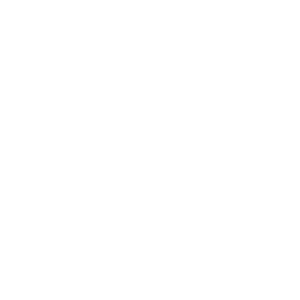Describe the image thoroughly.

This image features the logo of "Alo Donegan's Gadget Emporium," which embodies a playful and inviting aesthetic. Alo Donegan's shop is known for its diverse range of products, specializing in gadgets and items that are both practical and unique. Beneath the vibrant logo, the tagline humorously suggests that if you can't find it at Alo's, you're looking in the wrong place, highlighting the extensive inventory available. The overall branding conveys a sense of fun and adventure in shopping, appealing to customers seeking various gadgets from A to Z, including everything from aerials to Zippos.